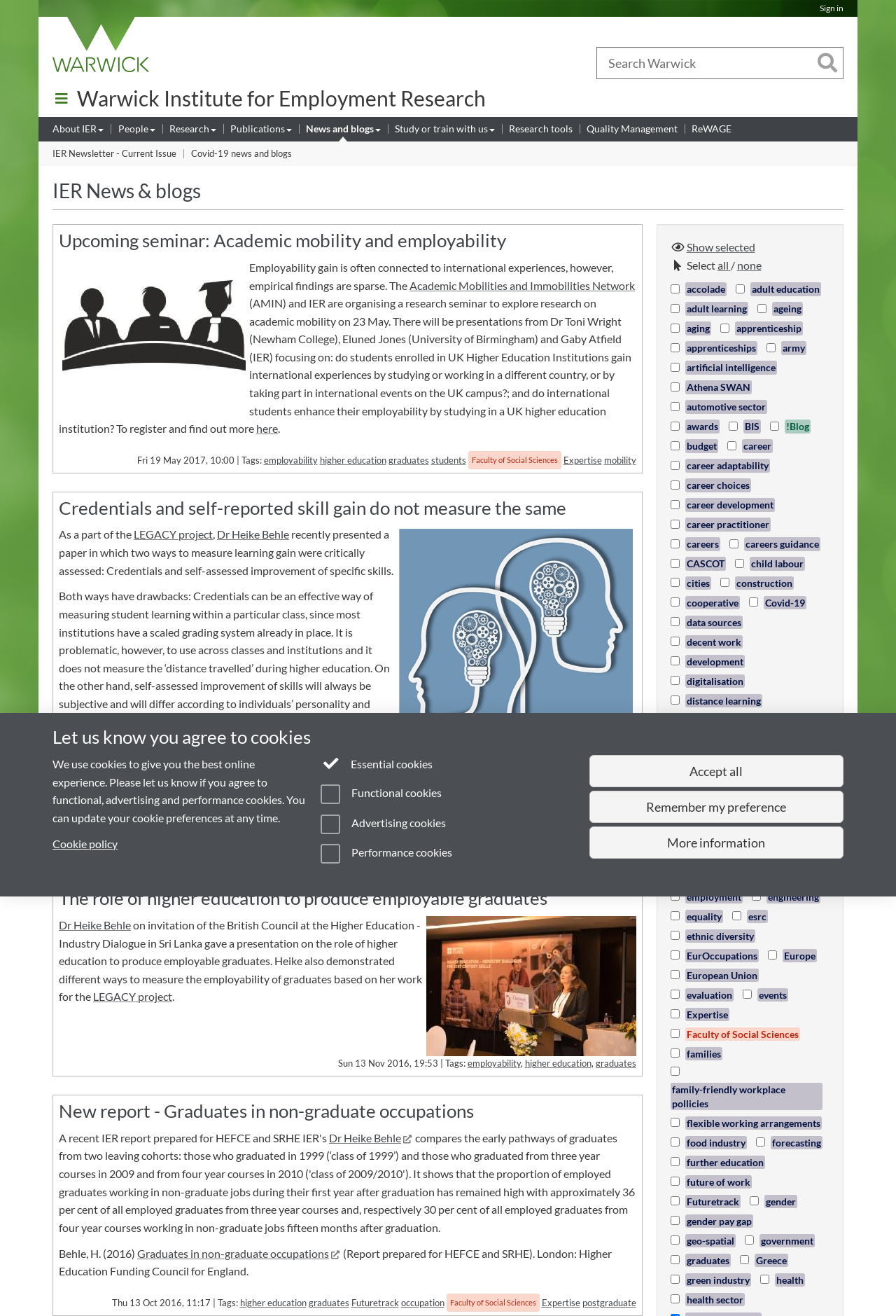What is the text of the heading in the 'Warwick Institute for Employment Research' section?
Respond to the question with a single word or phrase according to the image.

Warwick Institute for Employment Research